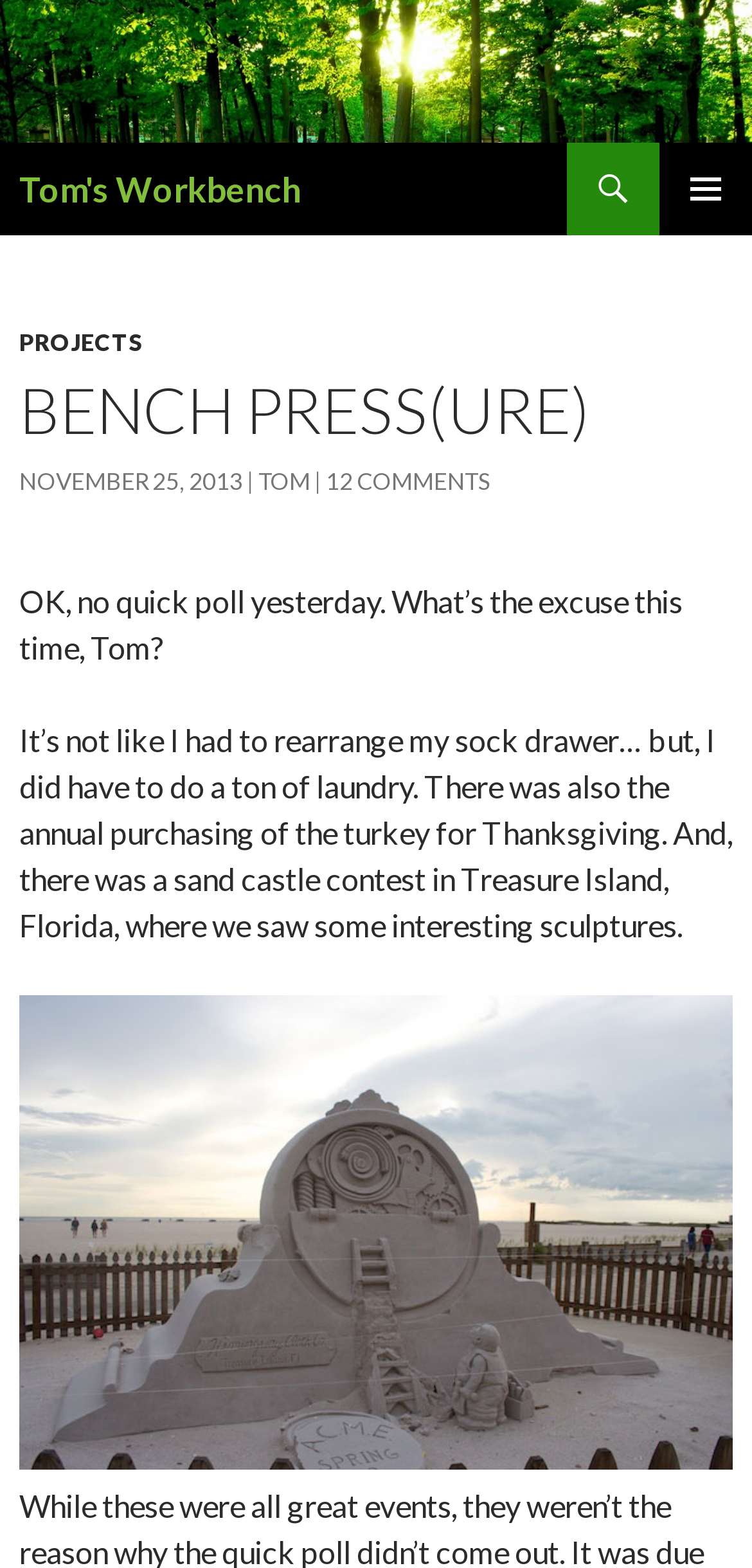Determine the bounding box for the HTML element described here: "Projects". The coordinates should be given as [left, top, right, bottom] with each number being a float between 0 and 1.

[0.026, 0.209, 0.19, 0.228]